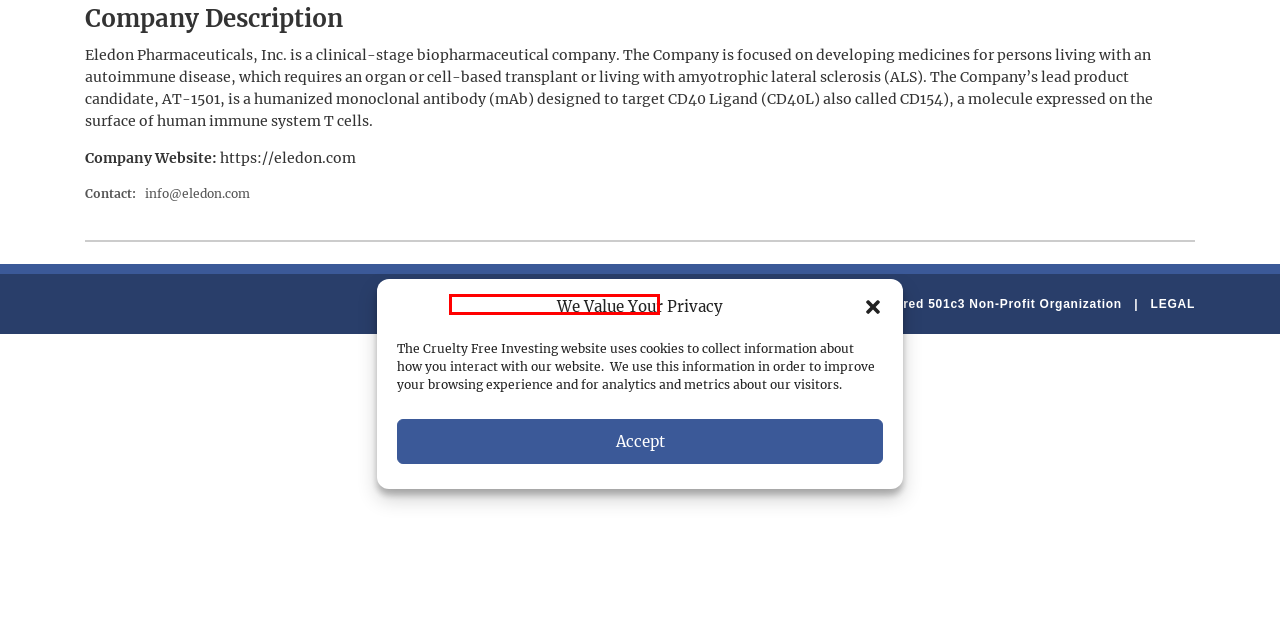You are presented with a screenshot of a webpage containing a red bounding box around a particular UI element. Select the best webpage description that matches the new webpage after clicking the element within the bounding box. Here are the candidates:
A. Legal - Cruelty Free Investing
B. Cruelty Free Investing -
C. Investments - Cruelty Free Investing
D. Downloads - Cruelty Free Investing
E. - Cruelty Free Investing
F. Companies - Cruelty Free Investing
G. About Us - Cruelty Free Investing
H. Vegan Venture Capital Funds - Cruelty Free Investing

A